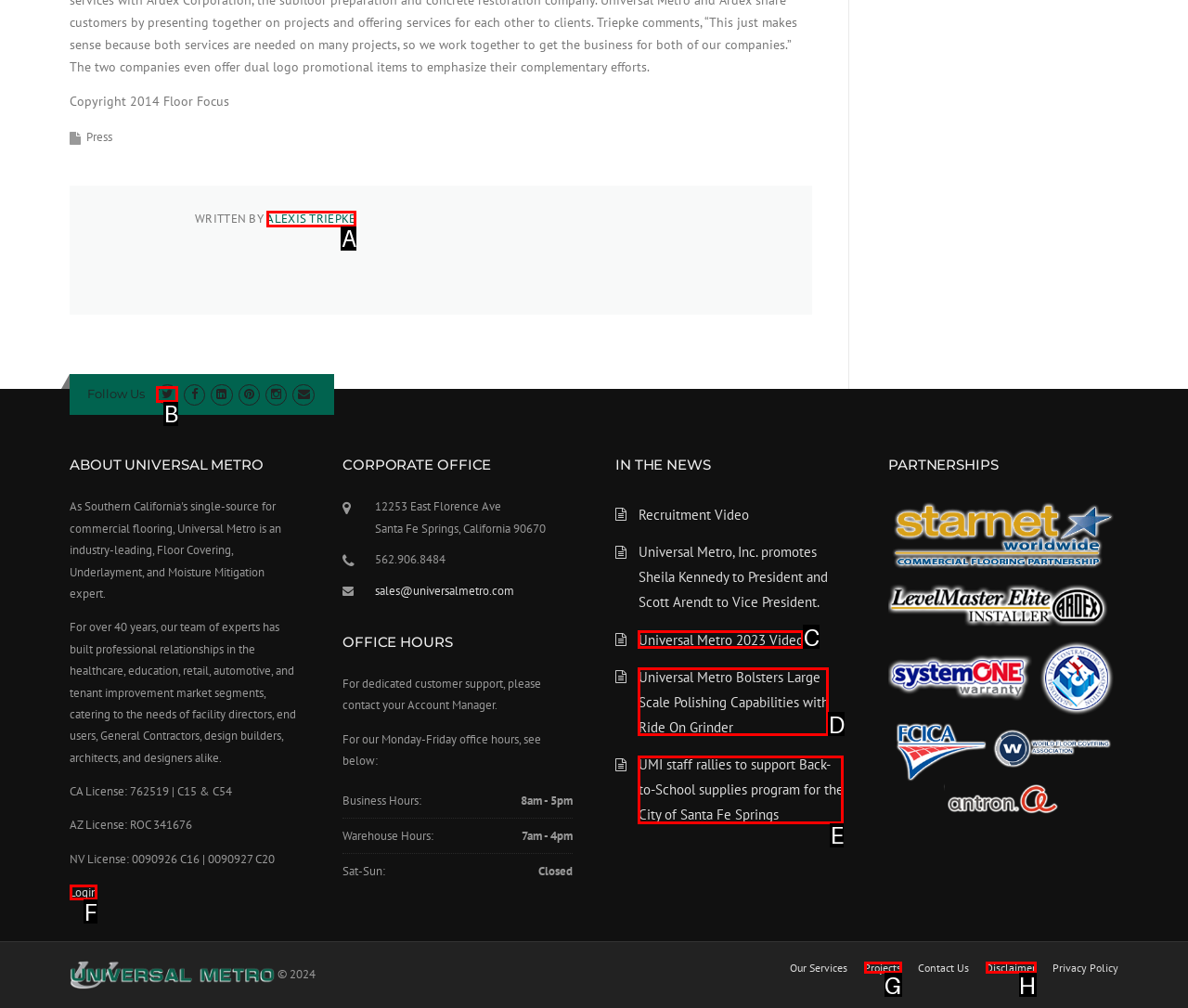Determine the letter of the UI element that you need to click to perform the task: Login to the system.
Provide your answer with the appropriate option's letter.

F